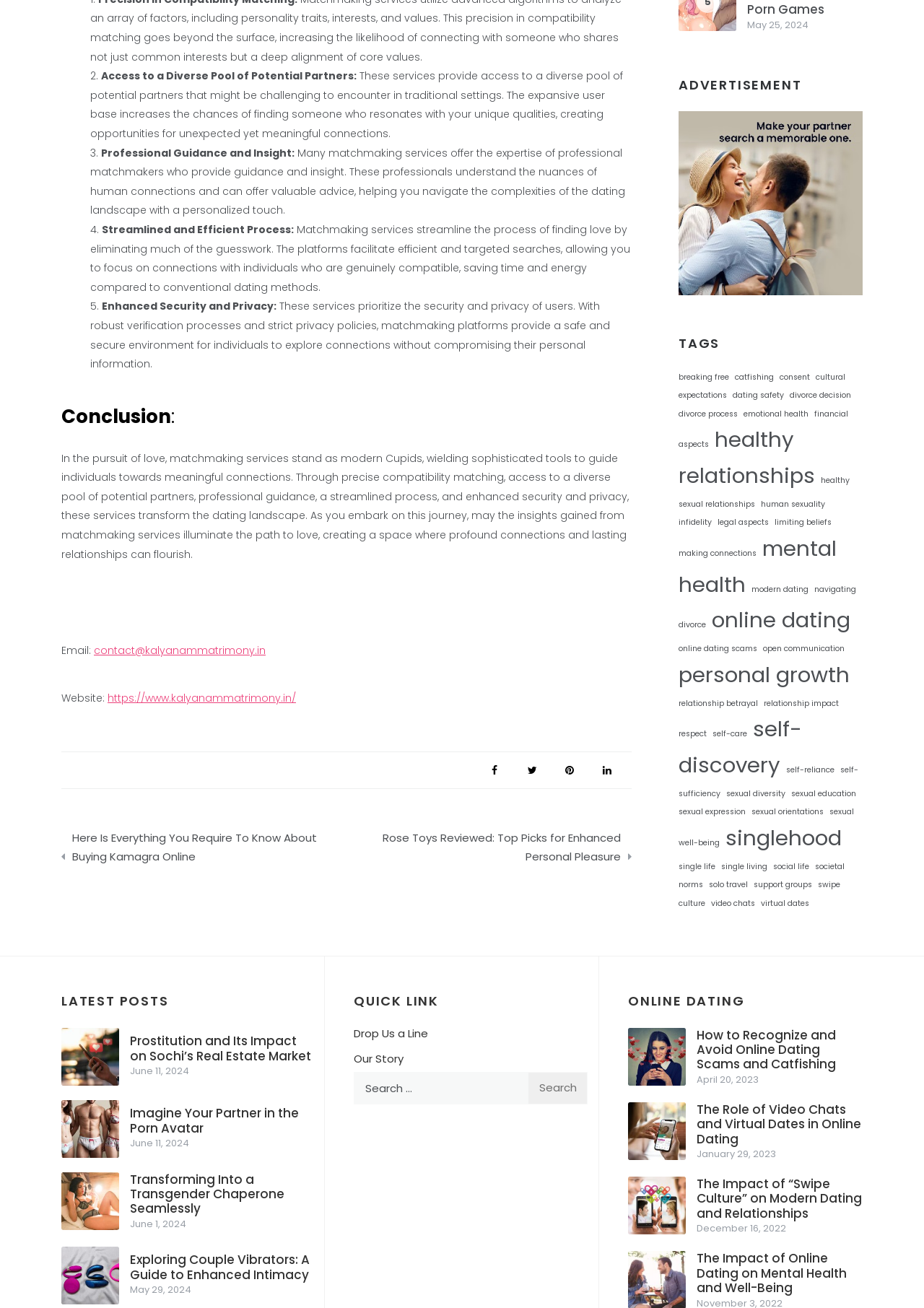What is the main topic of this webpage?
Based on the image, answer the question in a detailed manner.

Based on the content of the webpage, it appears to be discussing the benefits and features of matchmaking services, including access to a diverse pool of potential partners, professional guidance, and enhanced security and privacy.